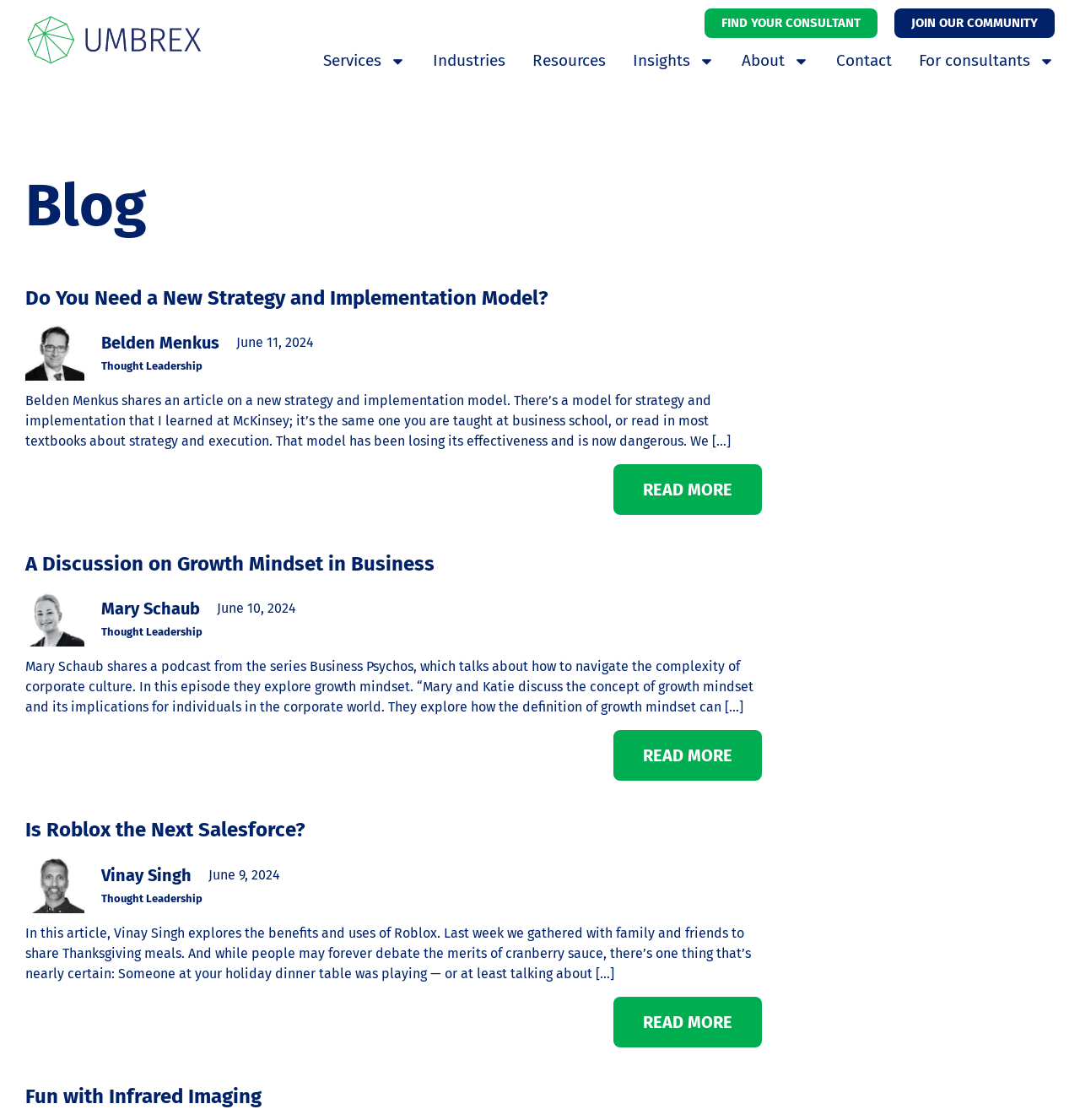Using the element description provided, determine the bounding box coordinates in the format (top-left x, top-left y, bottom-right x, bottom-right y). Ensure that all values are floating point numbers between 0 and 1. Element description: READ MORE

[0.555, 0.414, 0.705, 0.46]